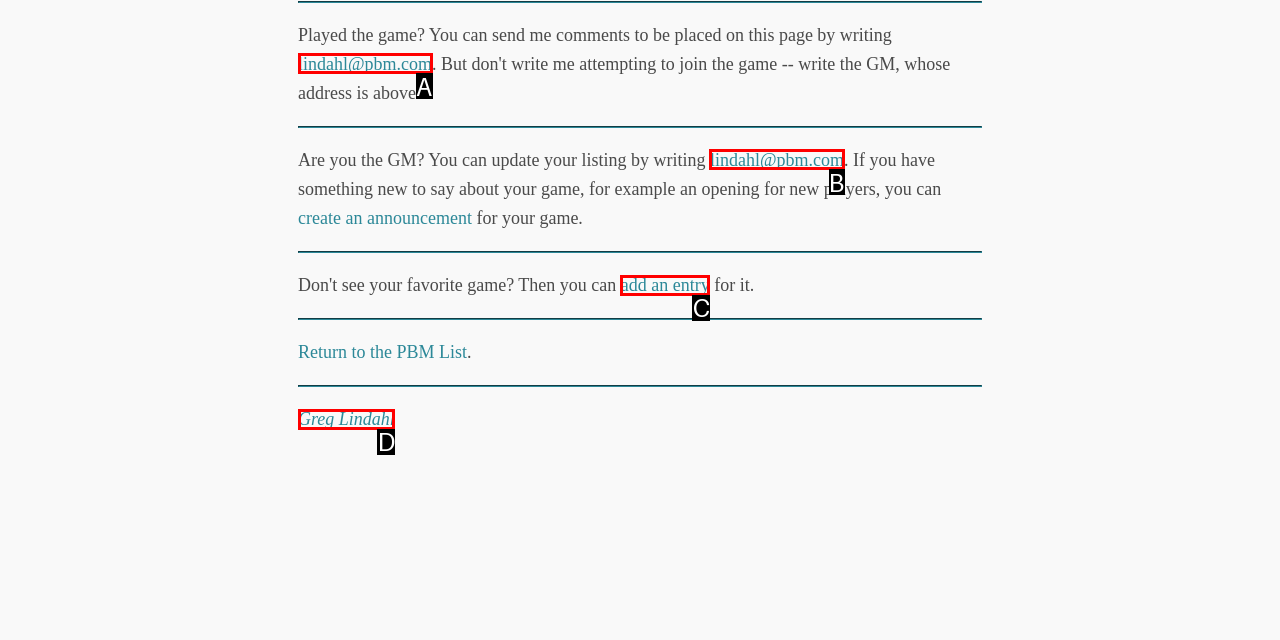Tell me which one HTML element best matches the description: add an entry Answer with the option's letter from the given choices directly.

C